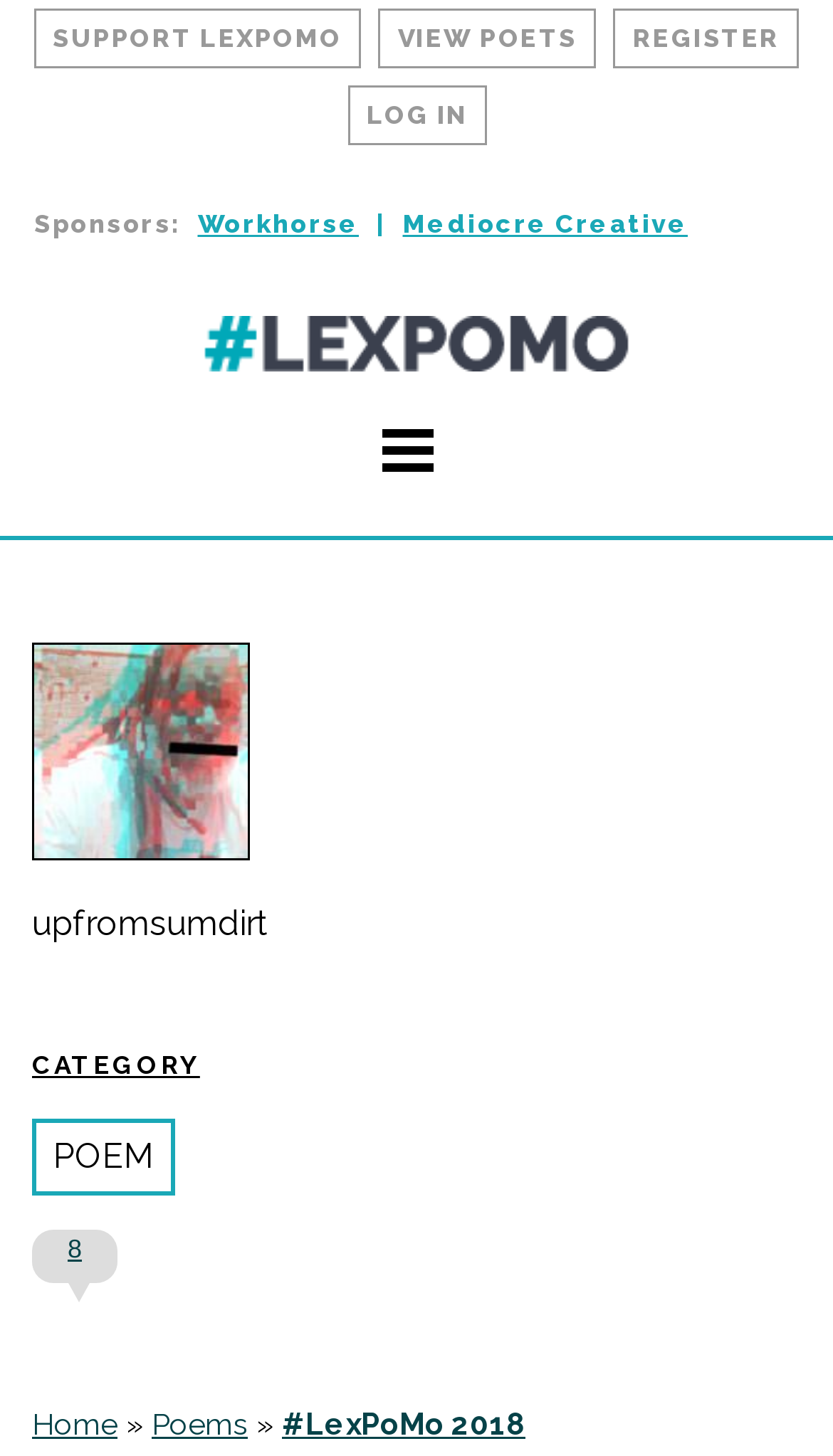Describe every aspect of the webpage in a detailed manner.

This webpage appears to be related to Lexington Poetry Month, with a focus on poetry and literary events. At the top of the page, there is a prominent section with three links: "VIEW POETS", "REGISTER", and "LOG IN", which suggests that users can engage with the content by viewing poet profiles, registering for events, or logging in to access exclusive features.

Below this section, there is a list of sponsors, including "Workhorse" and "Mediocre Creative", which are displayed as links. Next to the sponsors, there is an image, although its content is not specified.

The main content of the page is divided into sections, with a poem or poetic excerpt displayed prominently. The poem's title, "the tongue was made to testify...", is not explicitly mentioned on the page, but its content is reflected in the meta description. The poem is followed by a series of links, including "upfromsumdirt", "POEM", and "8", which may be related to the poem's author, category, or other relevant information.

At the bottom of the page, there is a navigation menu with links to "Home", "Poems", and "#LexPoMo 2018", which suggests that users can explore other sections of the website, including a home page, a poems section, and a page dedicated to the 2018 Lexington Poetry Month event.